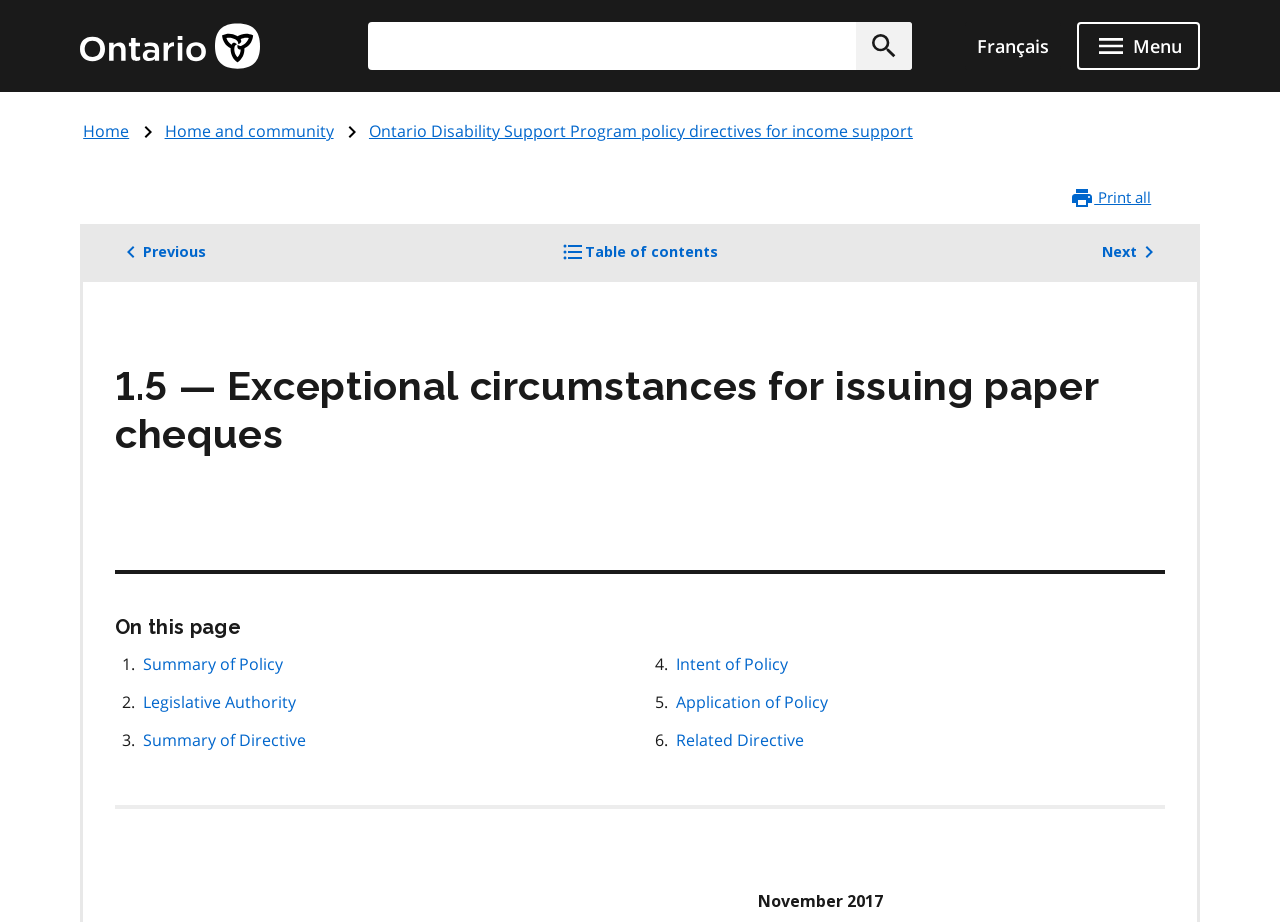Specify the bounding box coordinates of the element's area that should be clicked to execute the given instruction: "Go to Ontario.ca homepage". The coordinates should be four float numbers between 0 and 1, i.e., [left, top, right, bottom].

[0.062, 0.025, 0.203, 0.075]